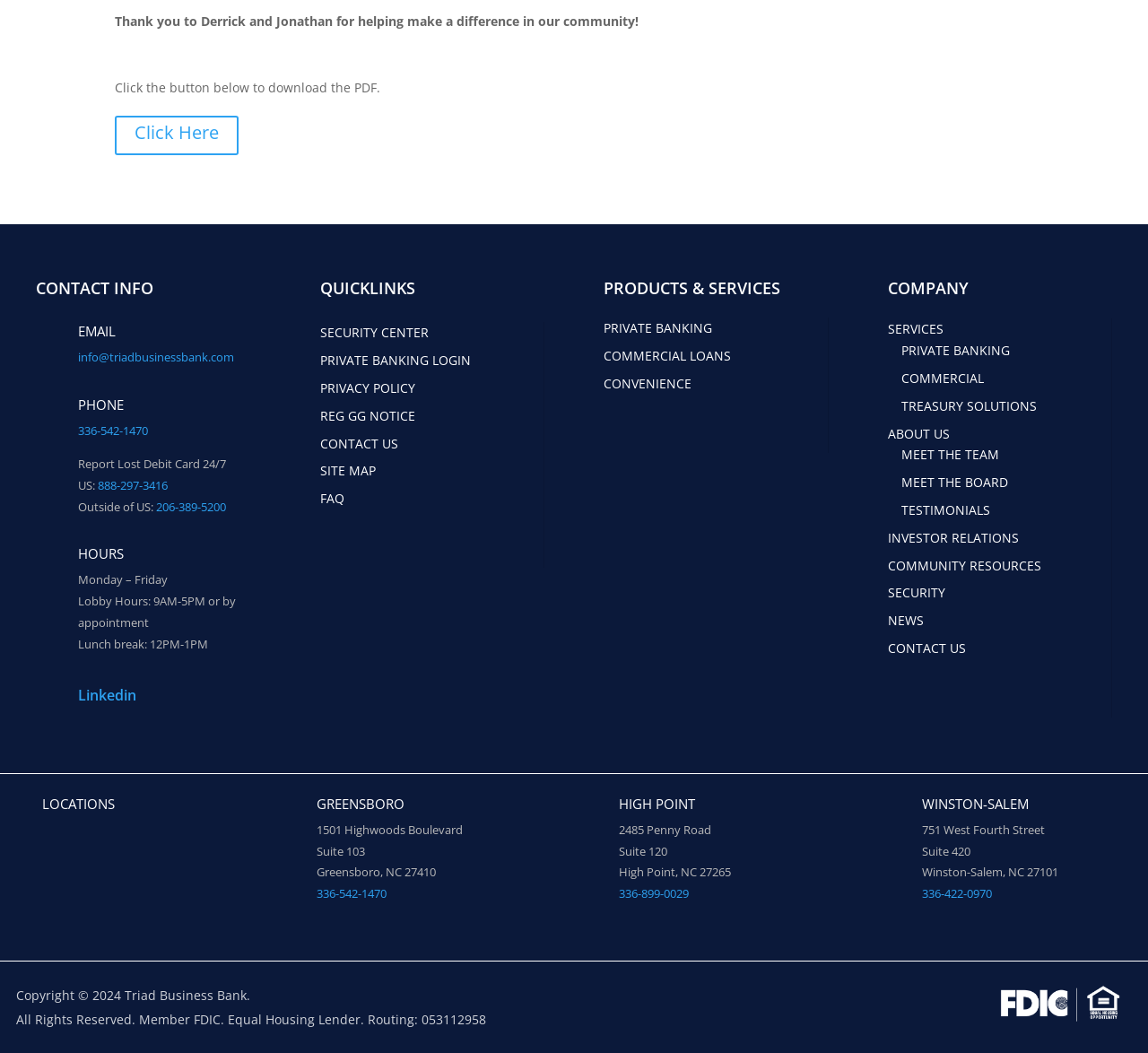Answer the question below in one word or phrase:
What is the copyright year of the website?

2024